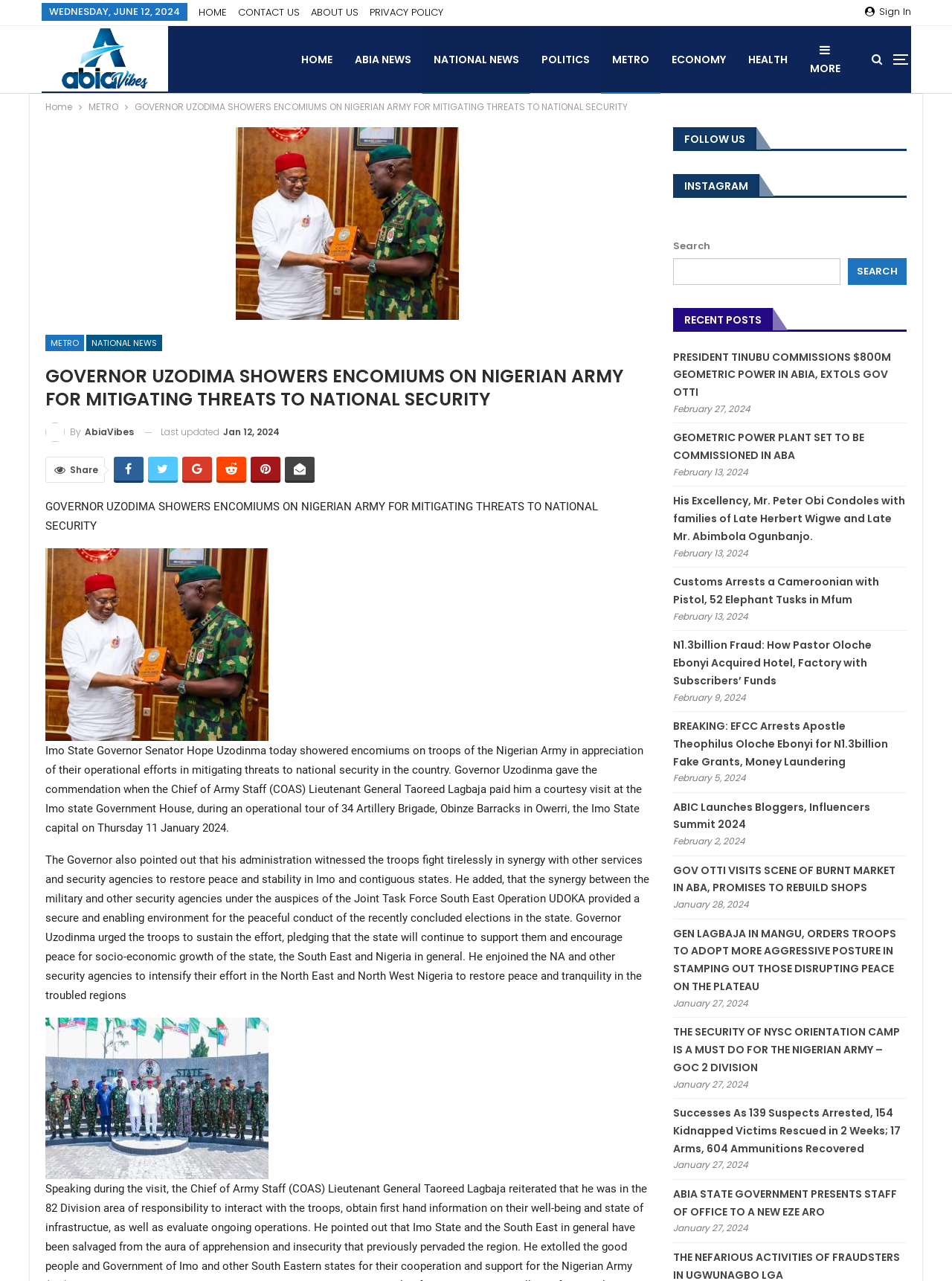Please identify the bounding box coordinates of the element's region that needs to be clicked to fulfill the following instruction: "Read about Governor Uzodinma showering encomiums on Nigerian Army". The bounding box coordinates should consist of four float numbers between 0 and 1, i.e., [left, top, right, bottom].

[0.047, 0.285, 0.683, 0.321]